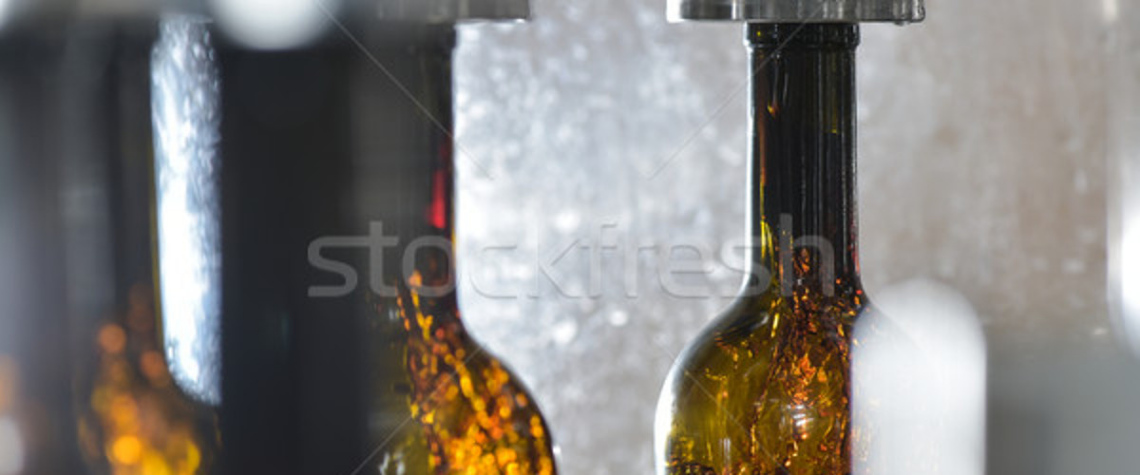Please answer the following query using a single word or phrase: 
What is the purpose of the setup?

Optimizing production